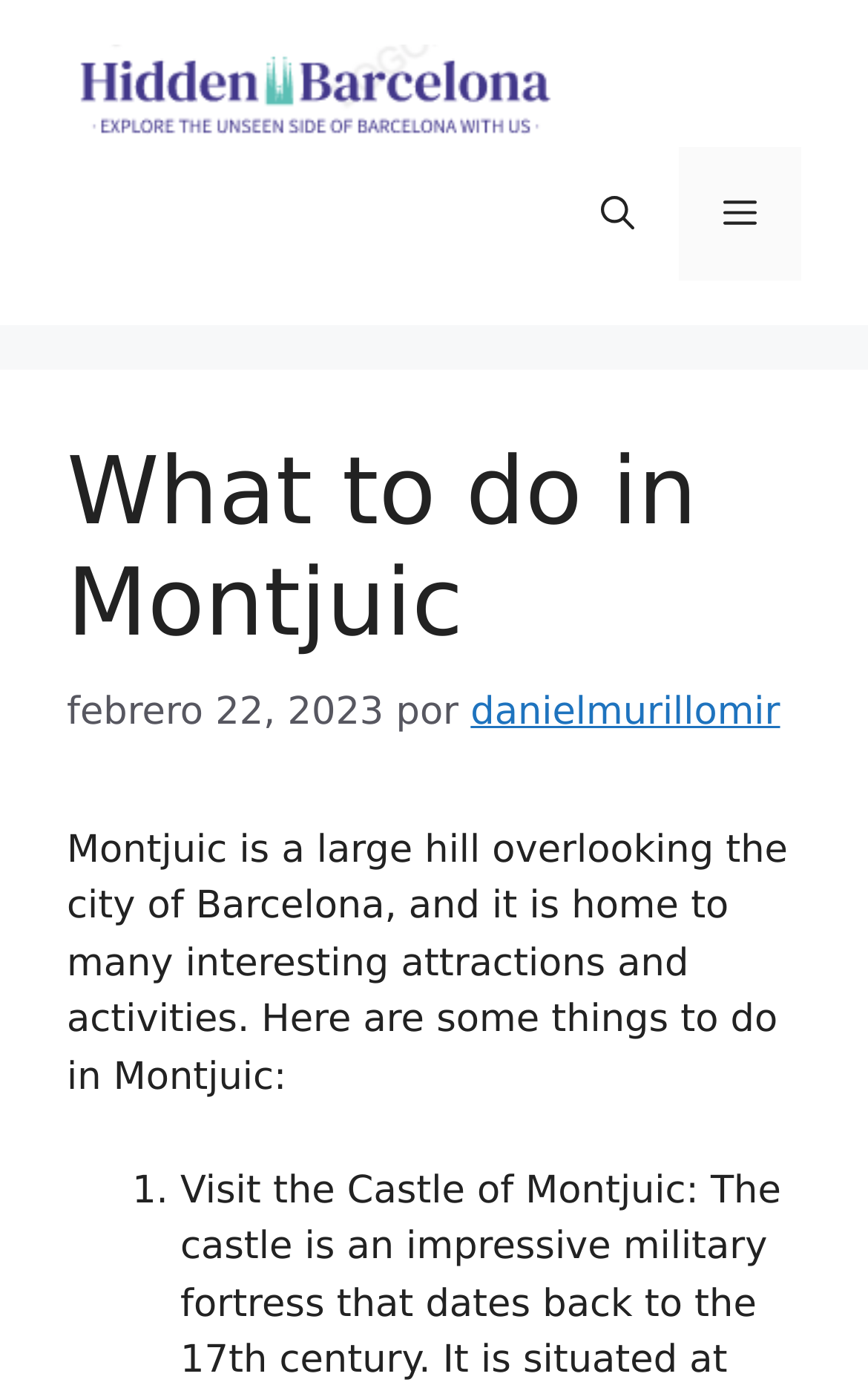Answer succinctly with a single word or phrase:
What is the first thing to do in Montjuic?

Not specified